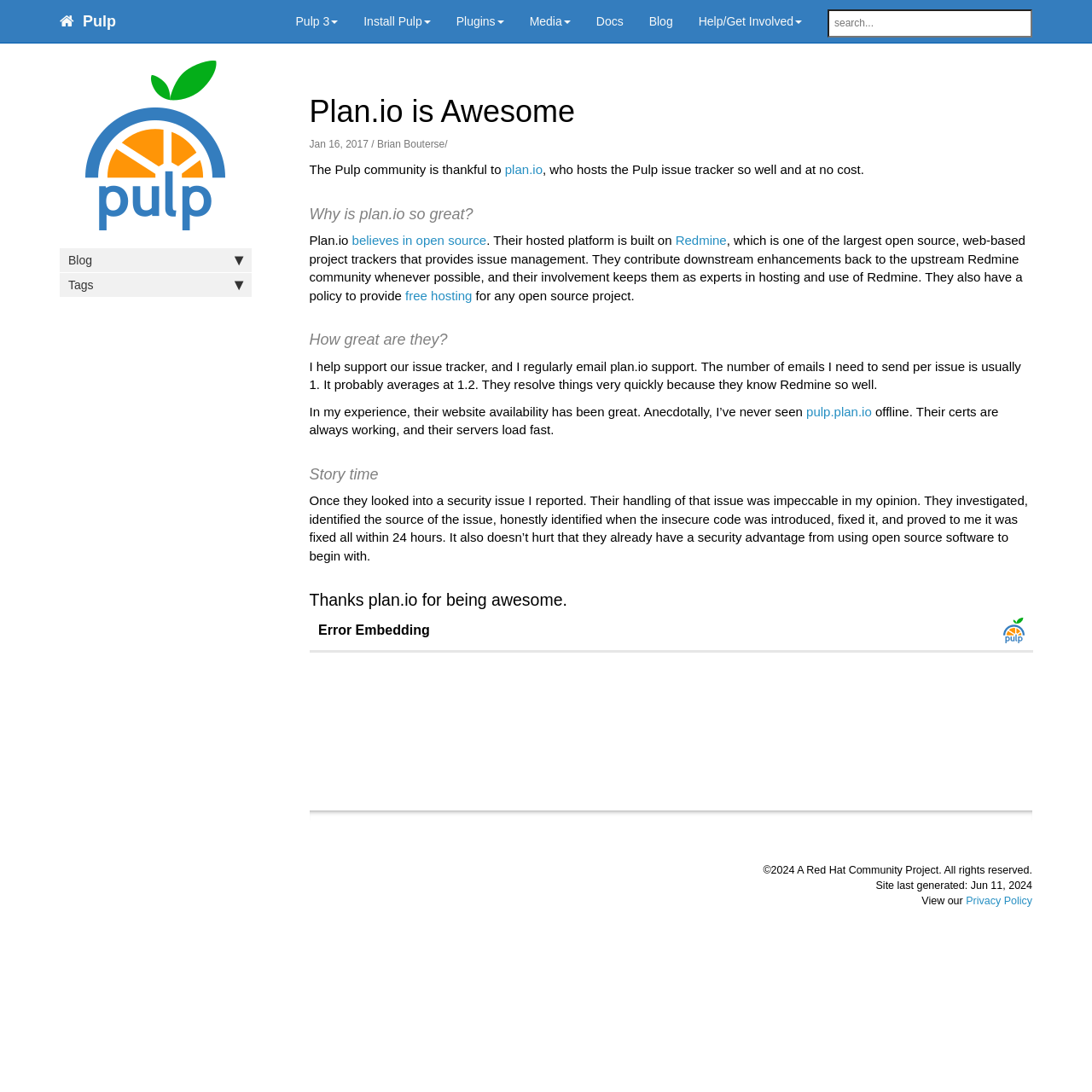What is the name of the project tracker used by plan.io?
Please give a detailed and thorough answer to the question, covering all relevant points.

The answer can be found in the article section of the webpage, where it is mentioned that 'Their hosted platform is built on Redmine, which is one of the largest open source, web-based project trackers that provides issue management.'